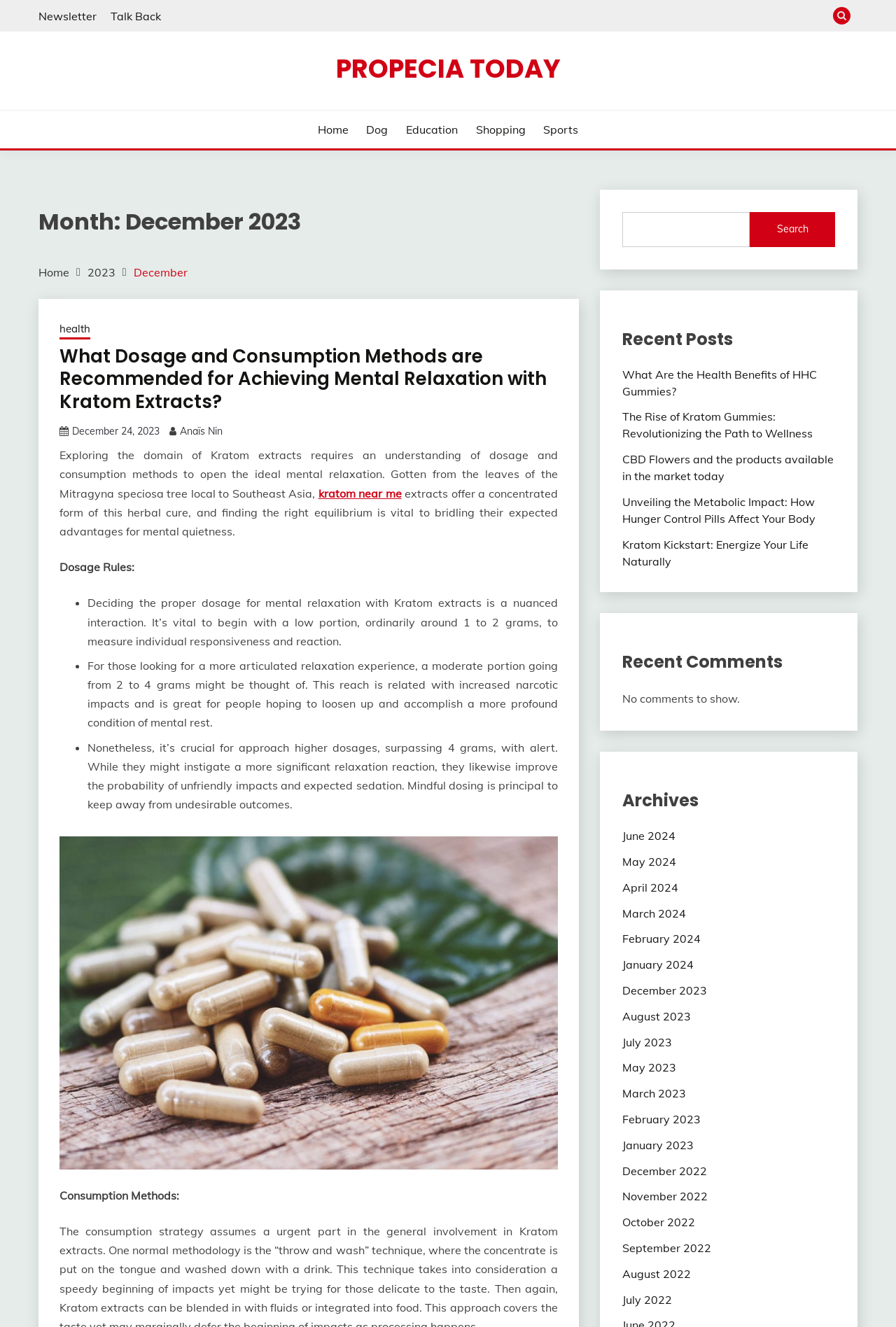Please identify the bounding box coordinates of the region to click in order to complete the given instruction: "View recent posts". The coordinates should be four float numbers between 0 and 1, i.e., [left, top, right, bottom].

[0.694, 0.246, 0.932, 0.265]